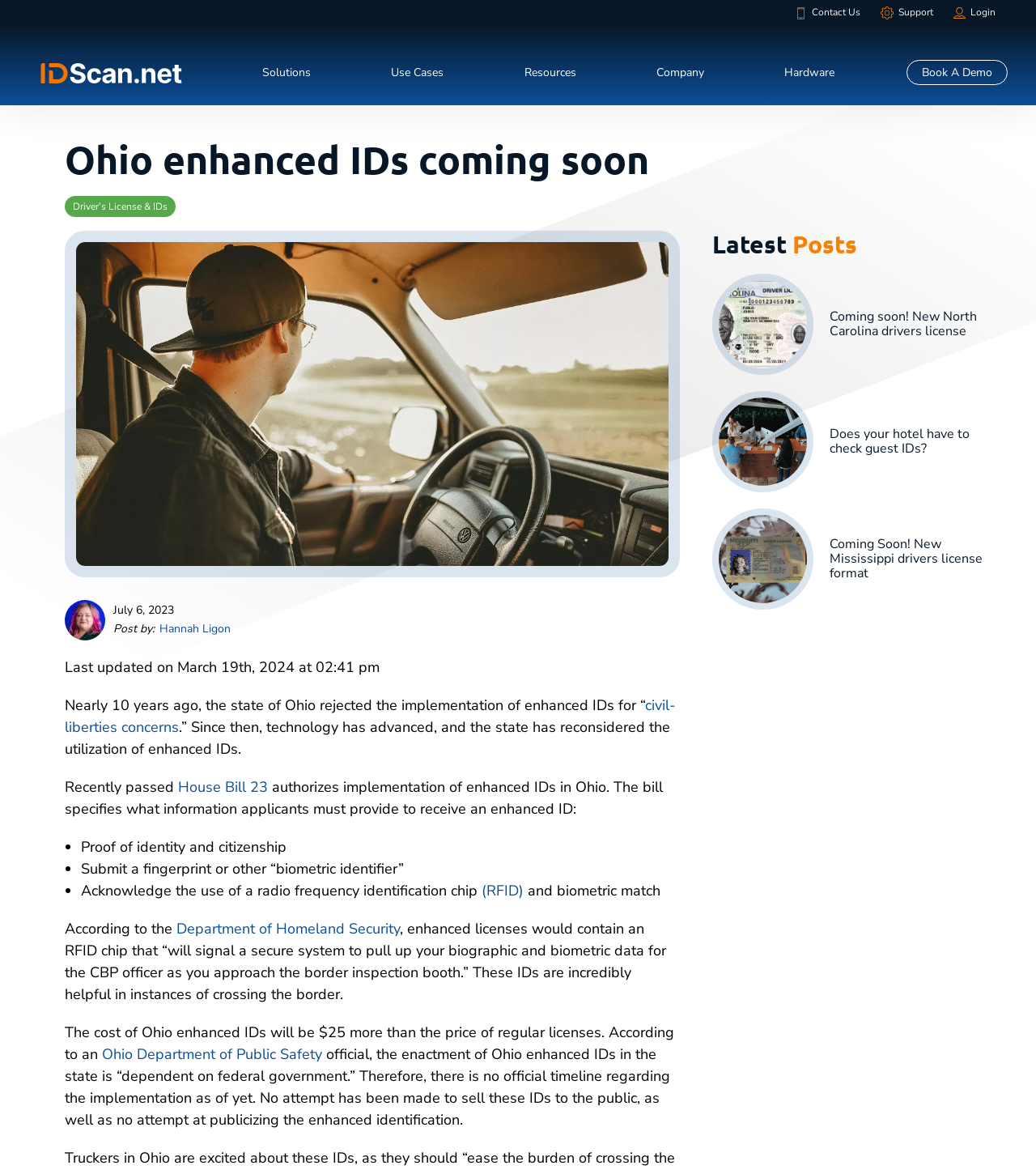What is the logo image of the website?
Refer to the image and provide a one-word or short phrase answer.

IDScan.net Age and ID Verification Software Logo Image